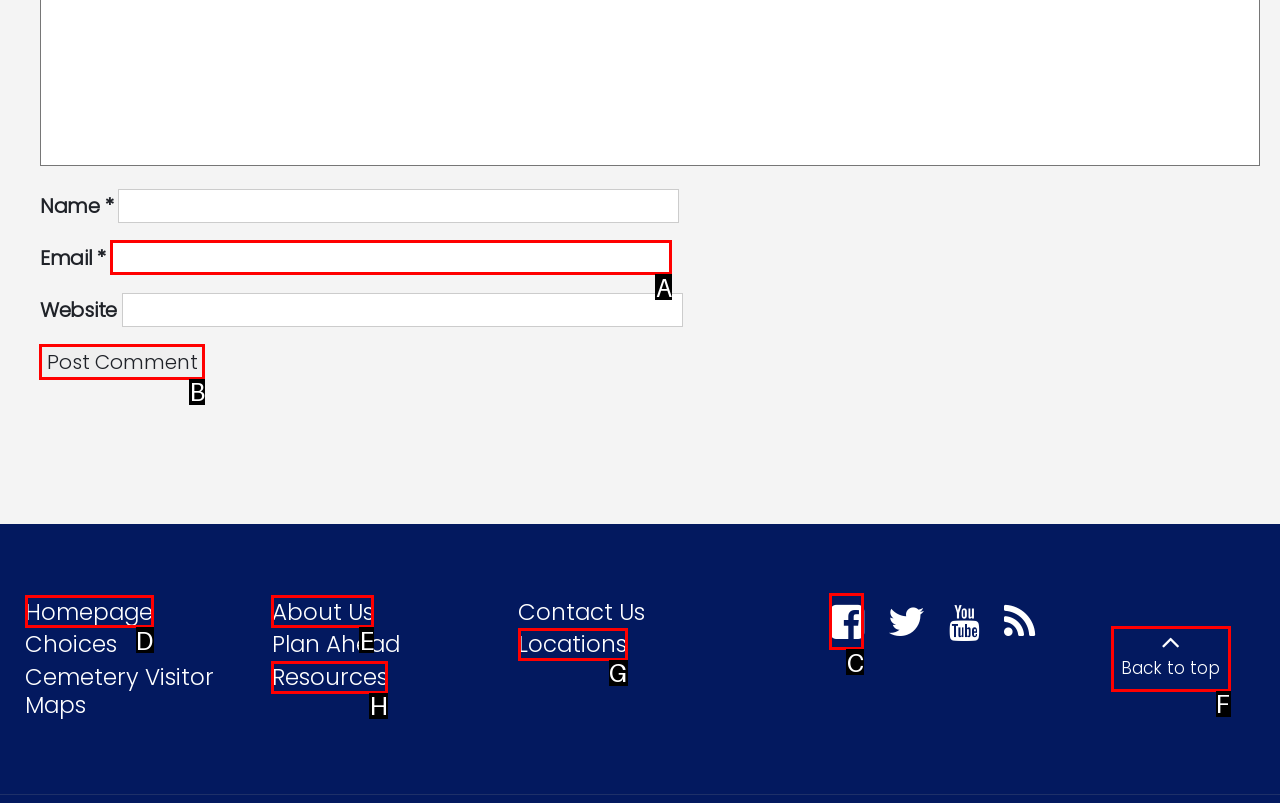To perform the task "Read about 'How SuperSauna Differs from Traditional Saunas'", which UI element's letter should you select? Provide the letter directly.

None